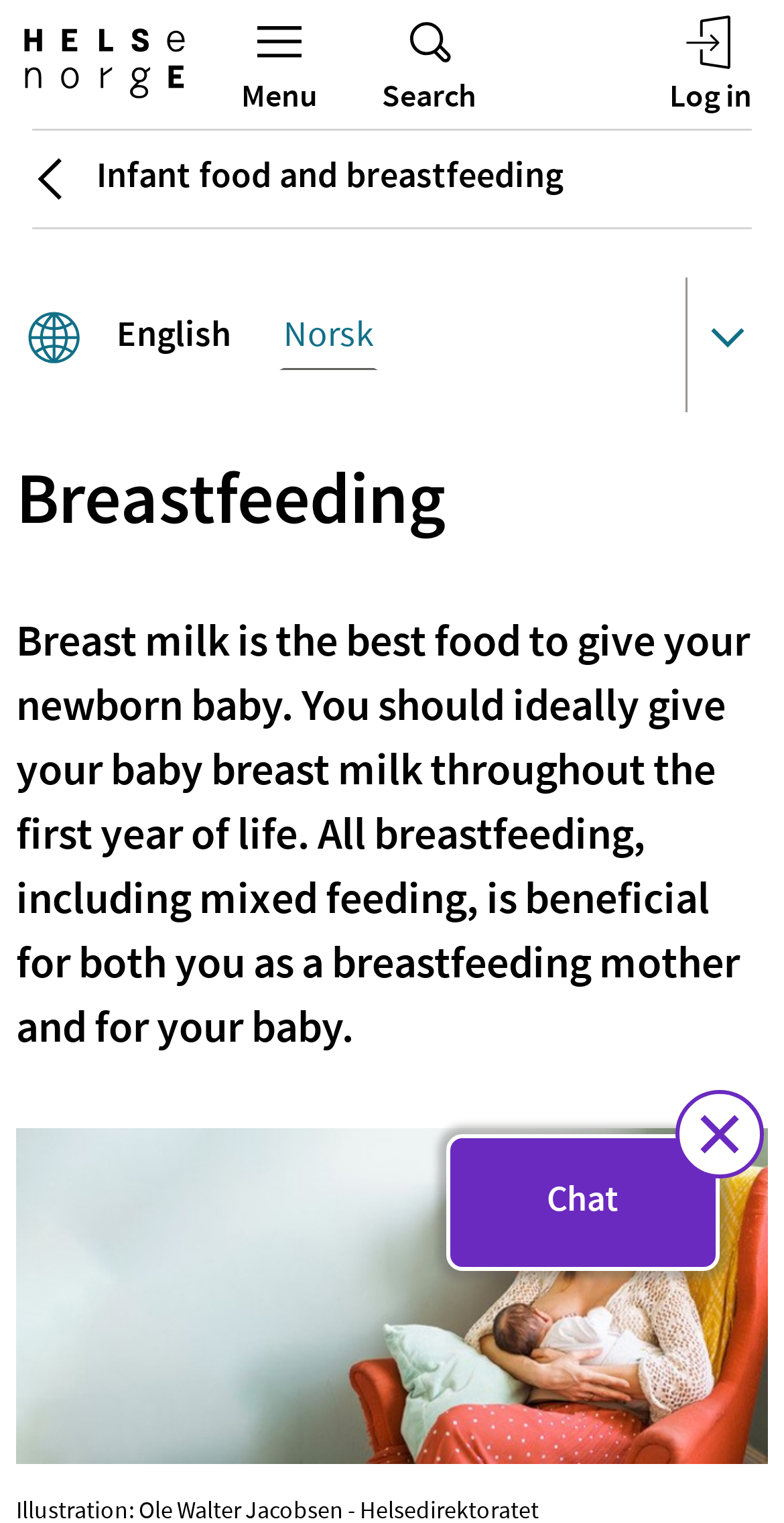How many navigation sections are there?
Using the visual information, respond with a single word or phrase.

2